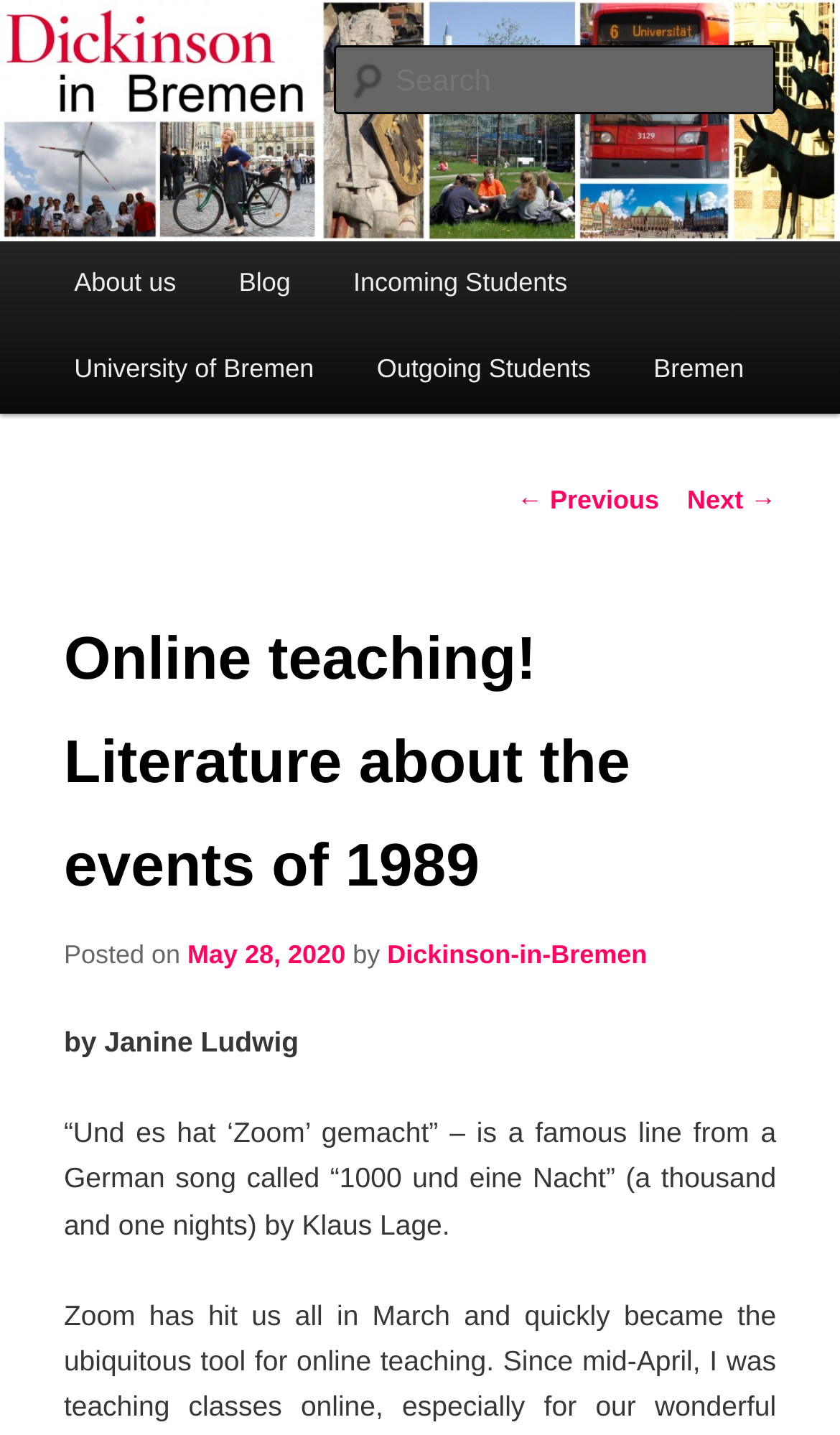Please provide a comprehensive answer to the question below using the information from the image: What is the name of the study abroad program?

The name of the study abroad program can be found in the heading element with the text 'Bremen Study Abroad Program' which is located at the top of the webpage.